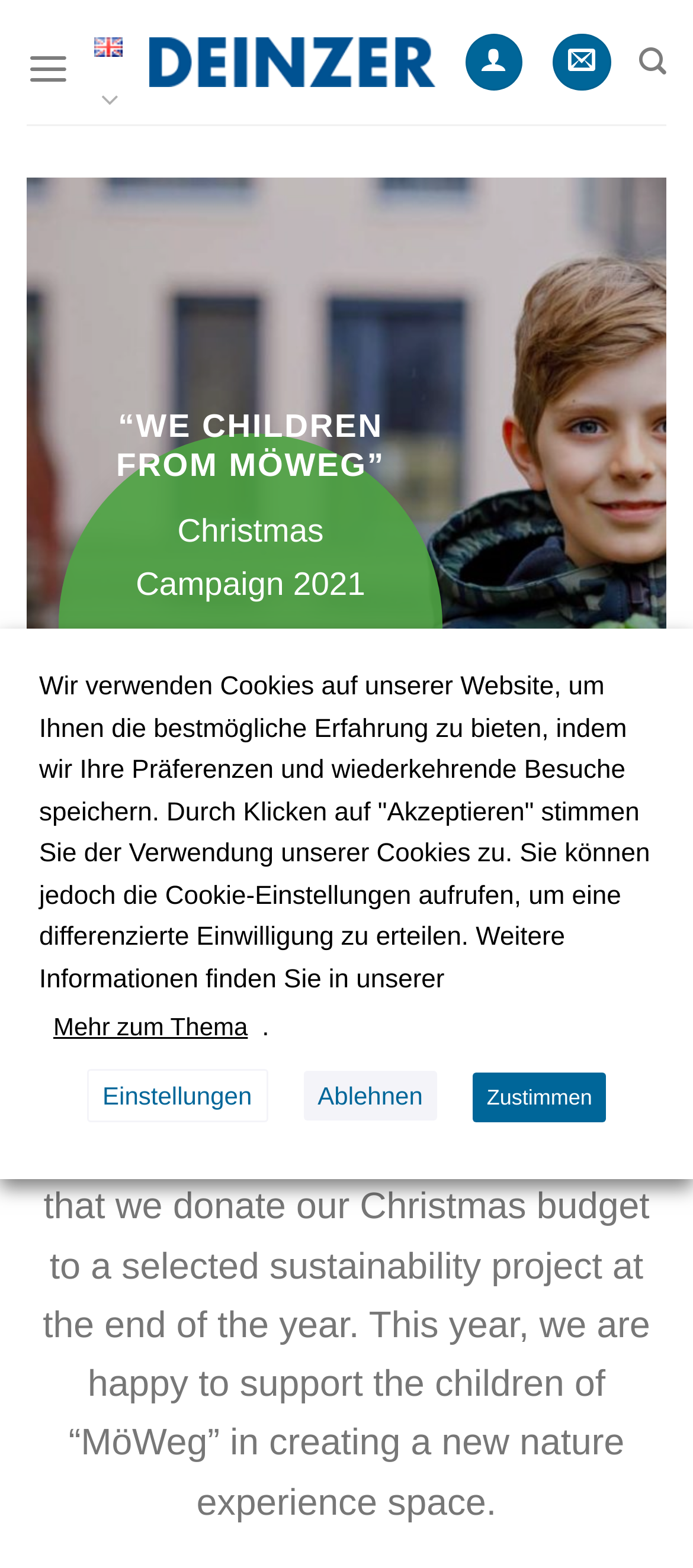Provide the bounding box coordinates of the UI element this sentence describes: "title="My account"".

[0.671, 0.021, 0.753, 0.058]